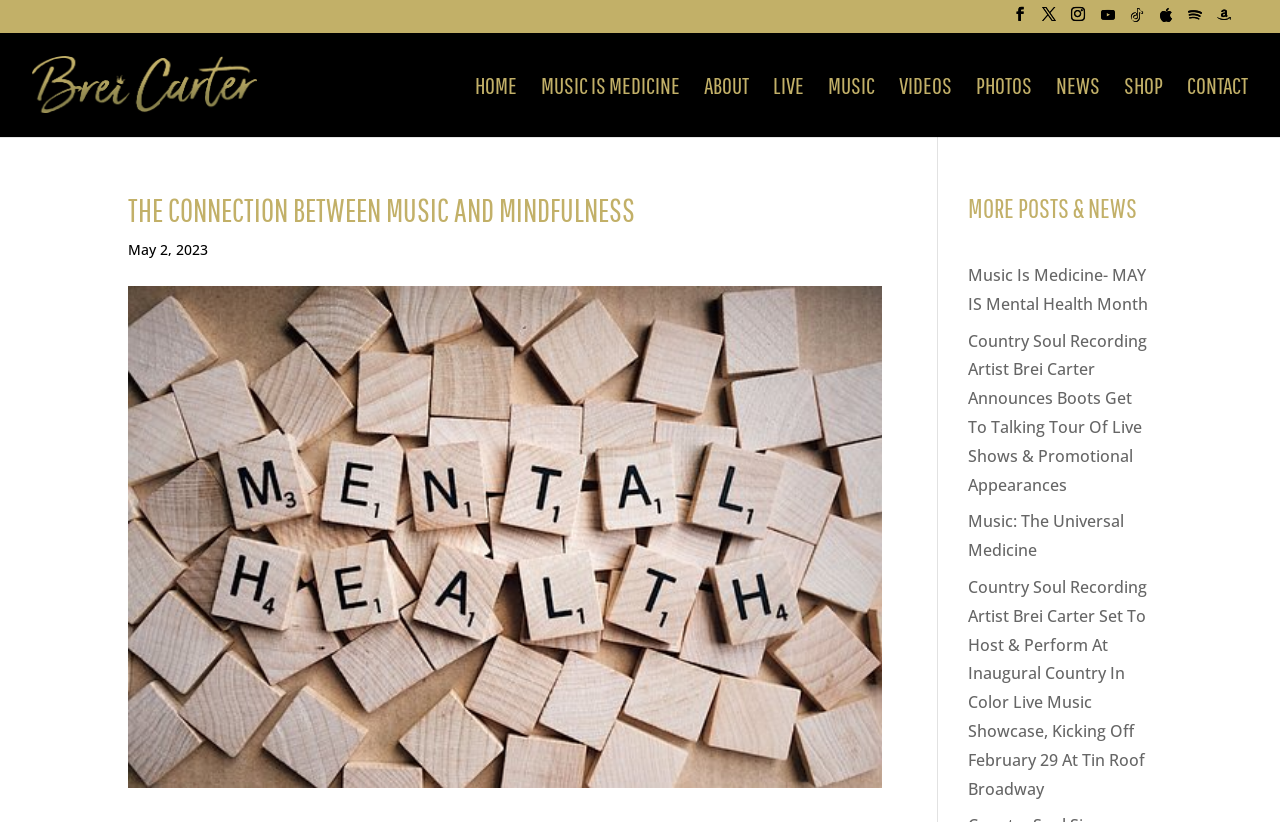Give the bounding box coordinates for the element described by: "LIVE".

[0.604, 0.094, 0.628, 0.166]